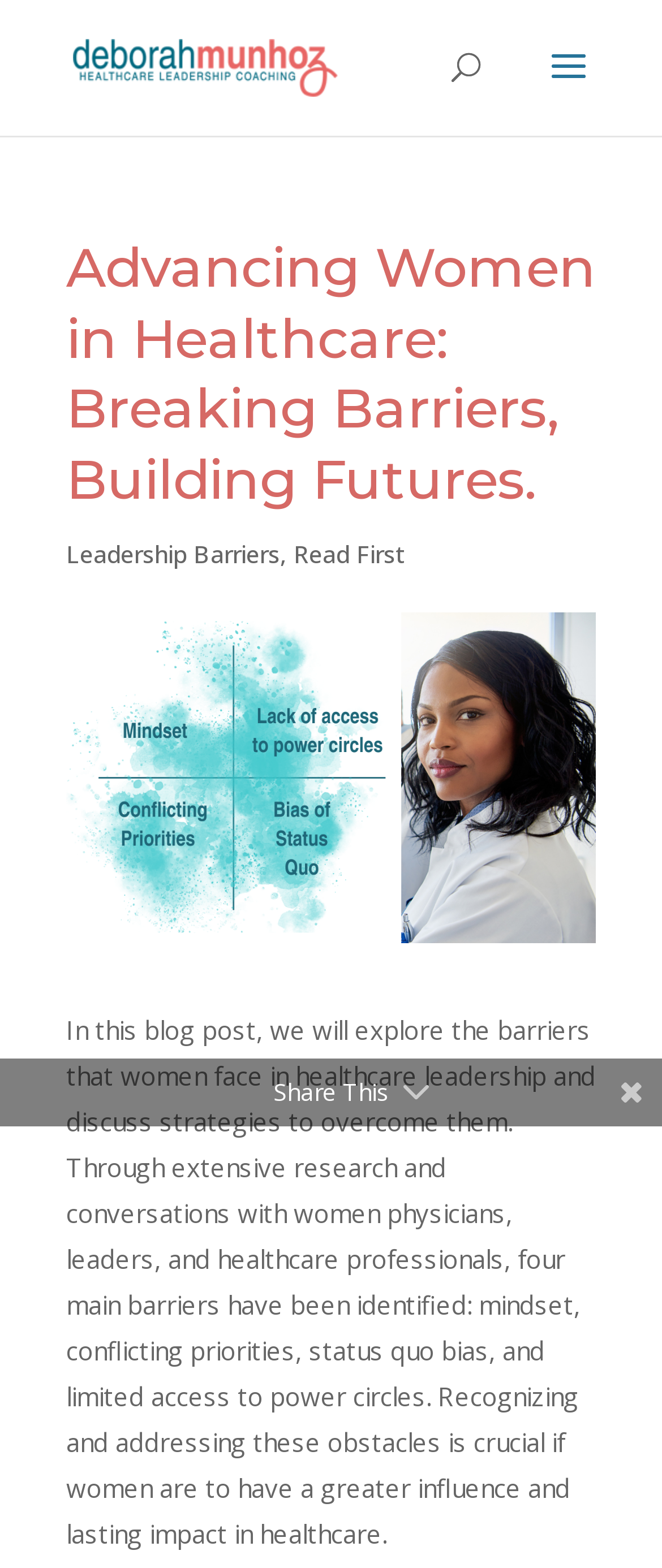Please give a one-word or short phrase response to the following question: 
What is the purpose of the 'Share This' button?

To share the blog post